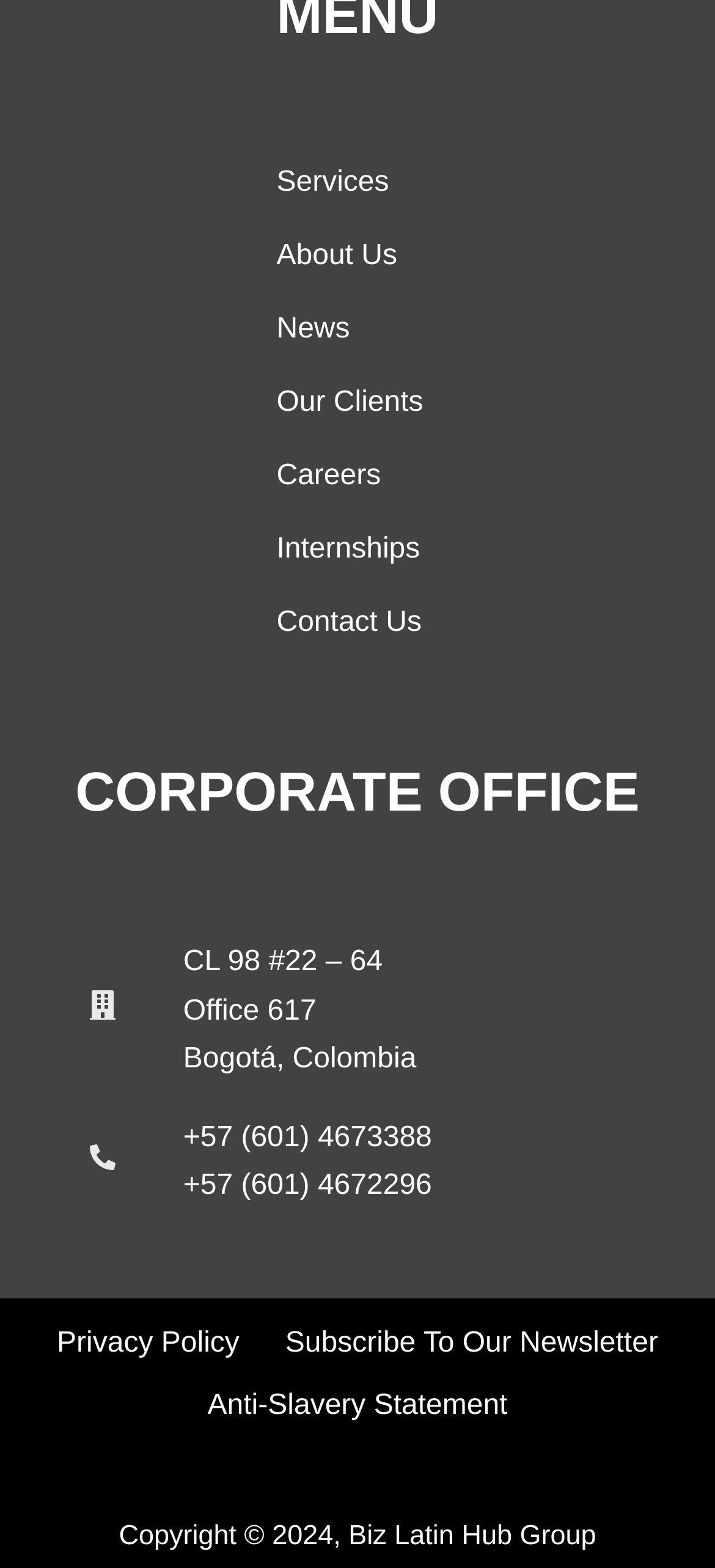Show me the bounding box coordinates of the clickable region to achieve the task as per the instruction: "Contact Us".

[0.387, 0.388, 0.59, 0.408]